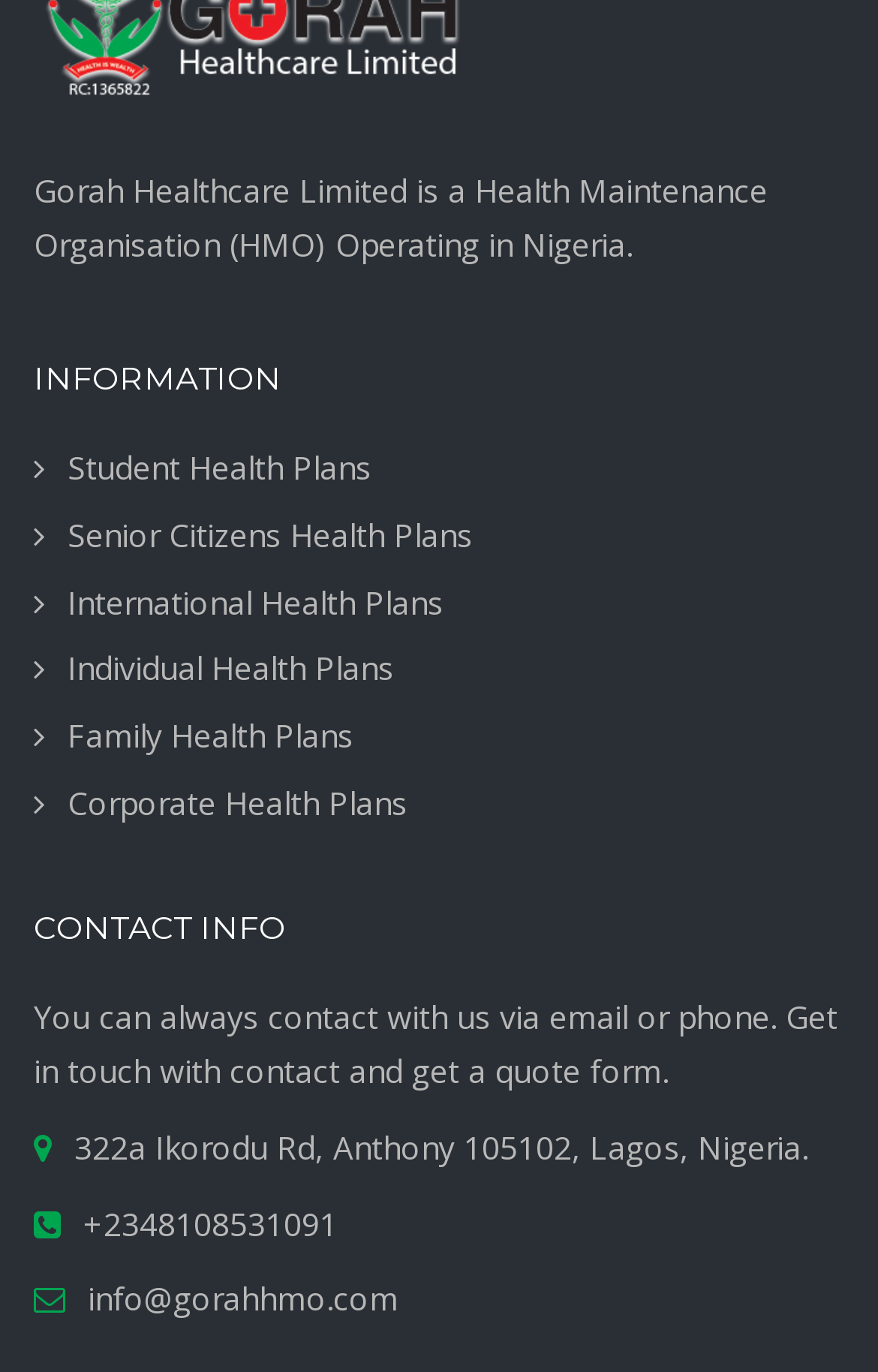Reply to the question with a single word or phrase:
What is the contact email address of Gorah Healthcare Limited?

info@gorahhmo.com